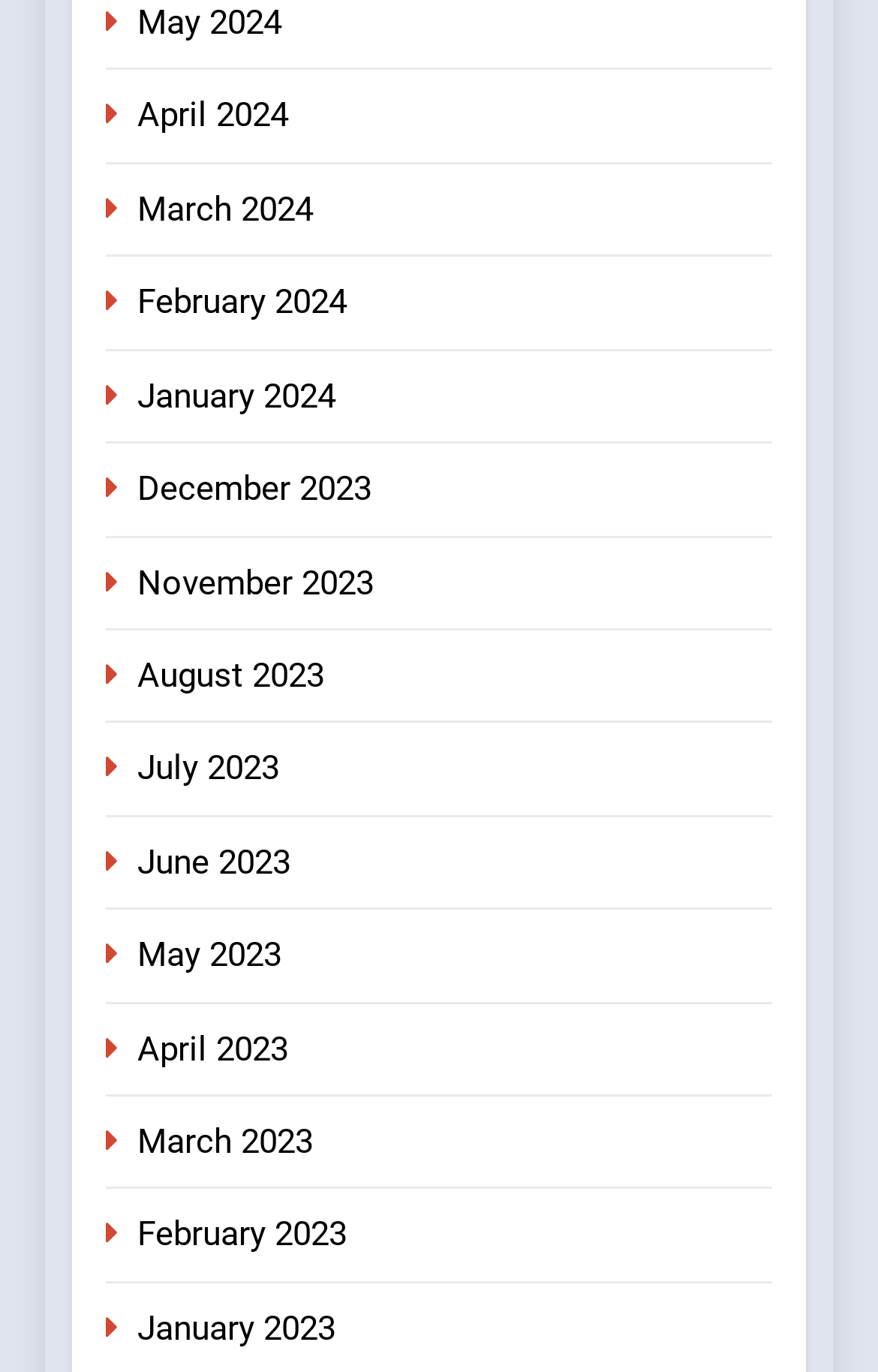How many links are there on the webpage?
Refer to the image and provide a thorough answer to the question.

I counted the number of links on the webpage, and there are 12 links, each representing a month from May 2024 to January 2023.